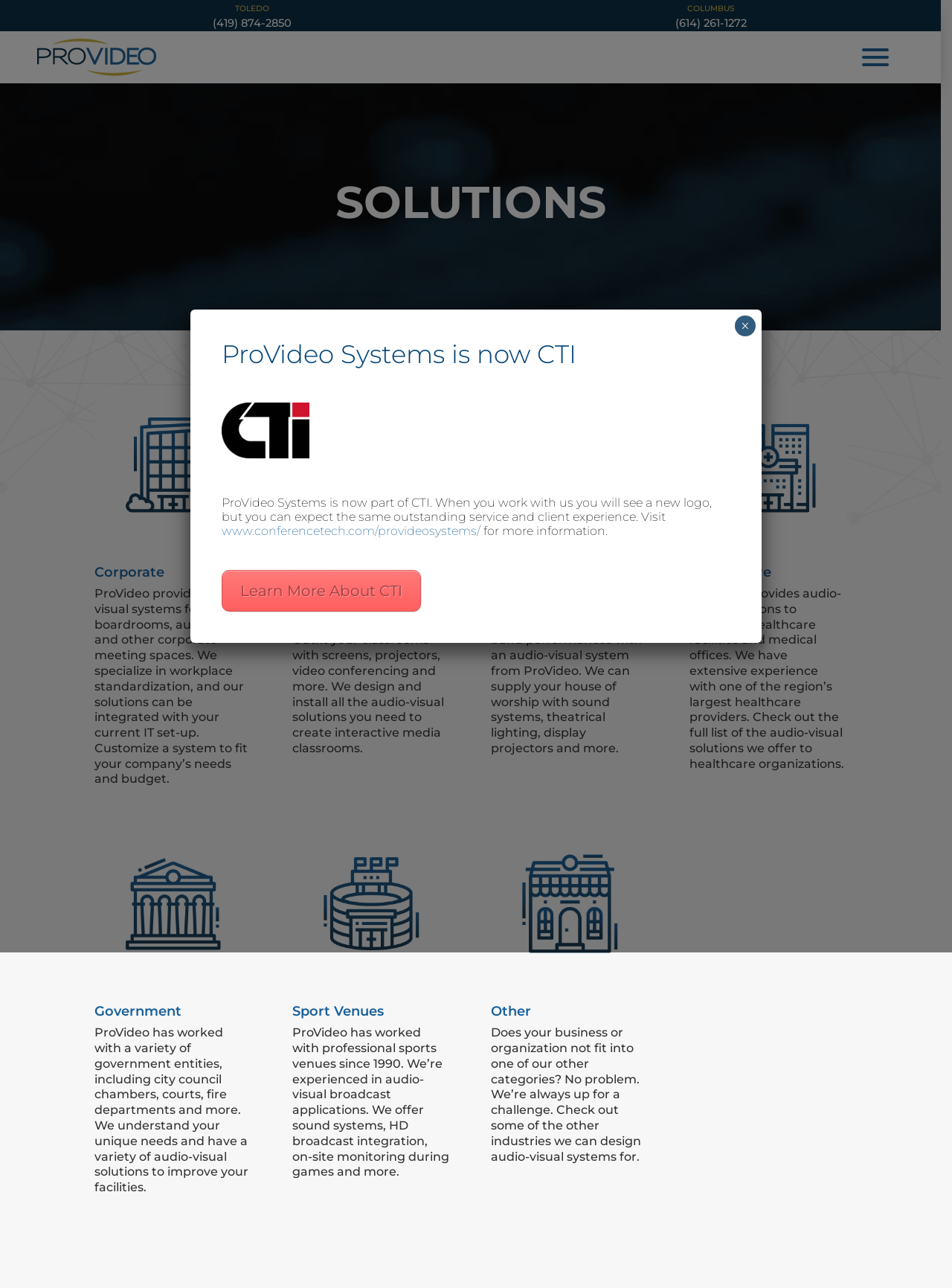Reply to the question with a single word or phrase:
What is the phone number in the top-right corner?

(614) 261-1272